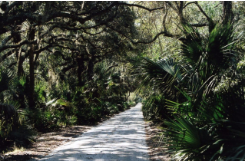What type of enthusiasts would enjoy this path?
Use the image to give a comprehensive and detailed response to the question.

The caption suggests that the path is perfect for camping enthusiasts and nature lovers alike, implying that these types of individuals would appreciate the tranquil setting and natural beauty of the area.